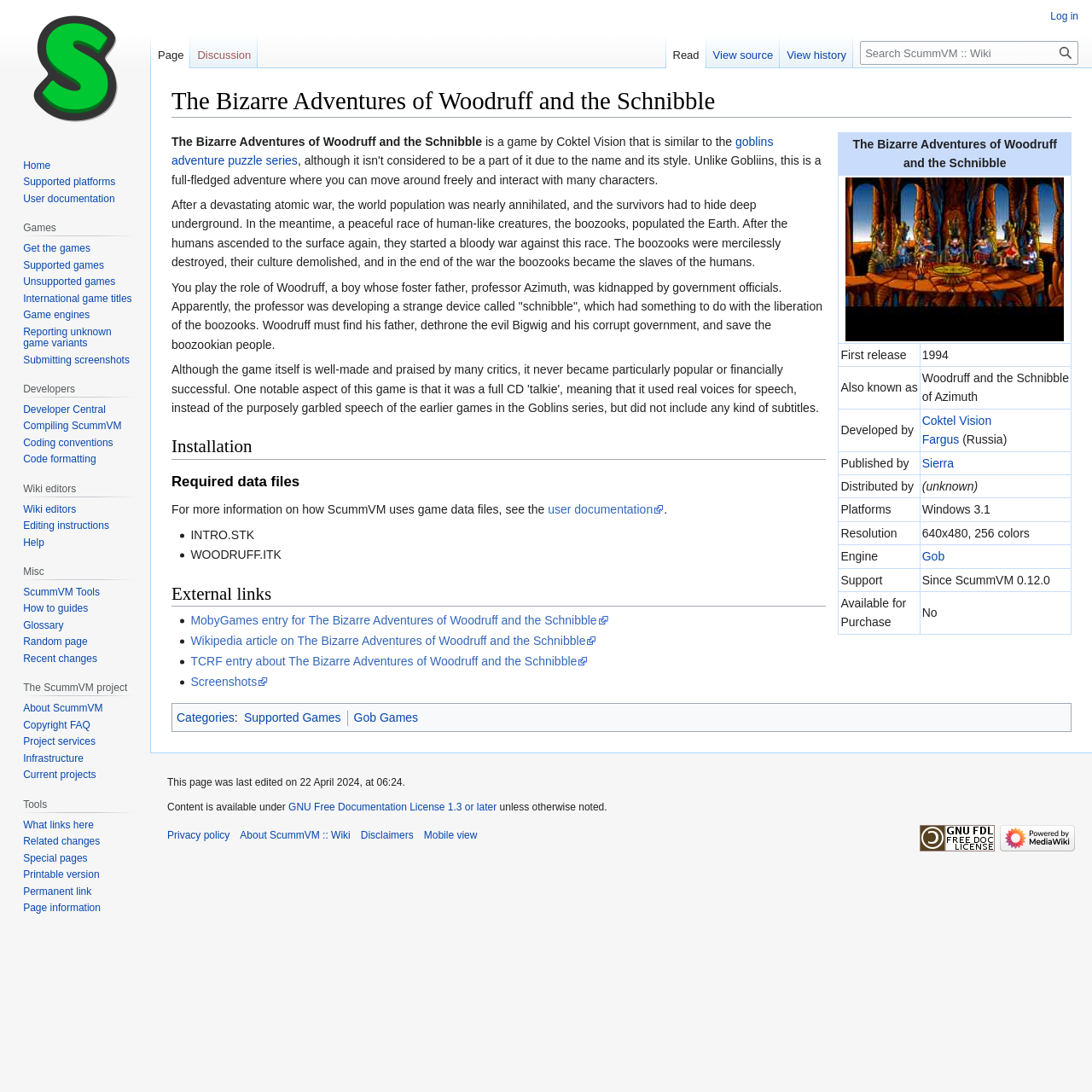Please determine the bounding box coordinates of the area that needs to be clicked to complete this task: 'Check the installation instructions'. The coordinates must be four float numbers between 0 and 1, formatted as [left, top, right, bottom].

[0.157, 0.399, 0.757, 0.421]